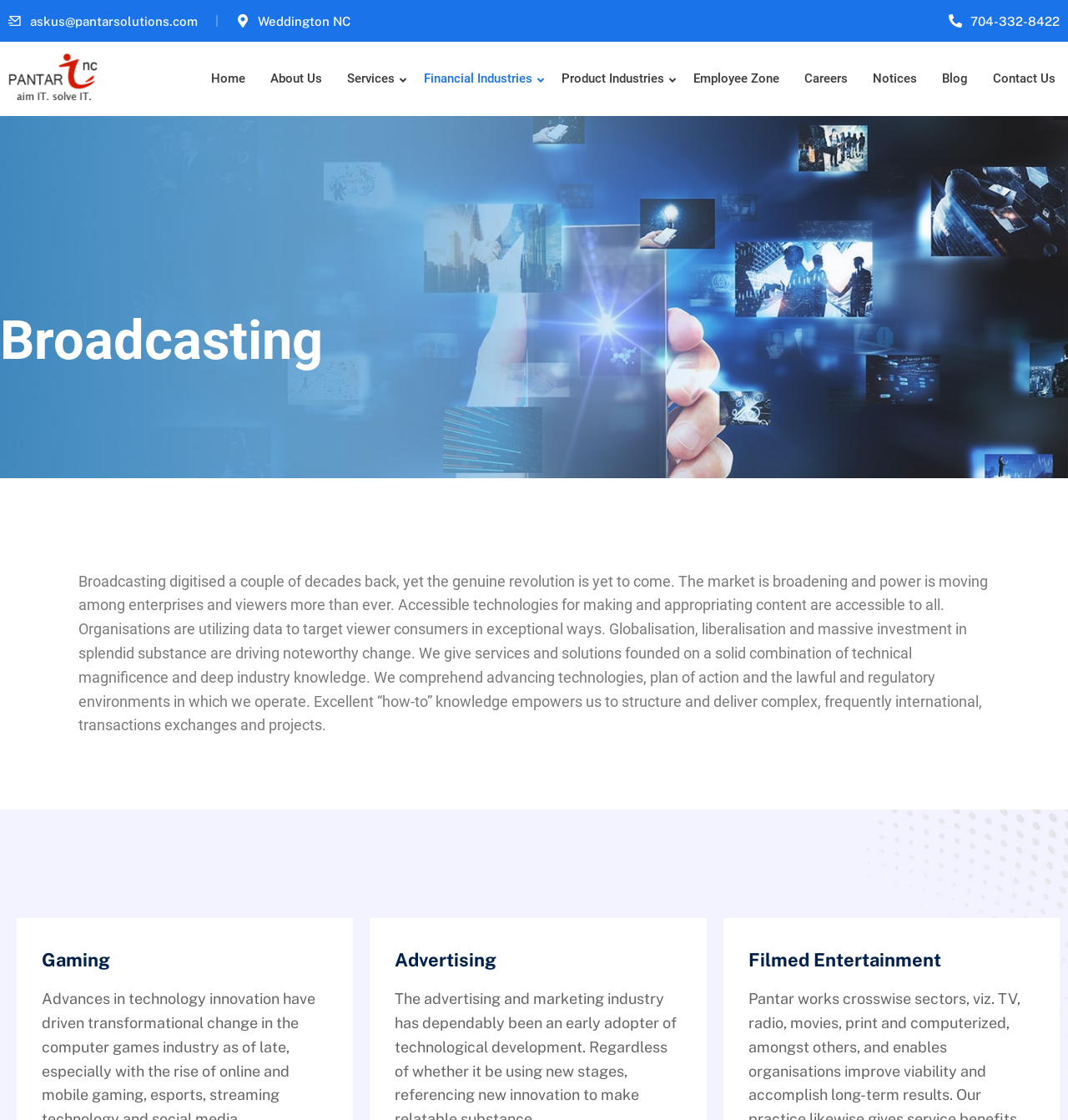Please determine the bounding box coordinates of the element's region to click in order to carry out the following instruction: "View Health category". The coordinates should be four float numbers between 0 and 1, i.e., [left, top, right, bottom].

None